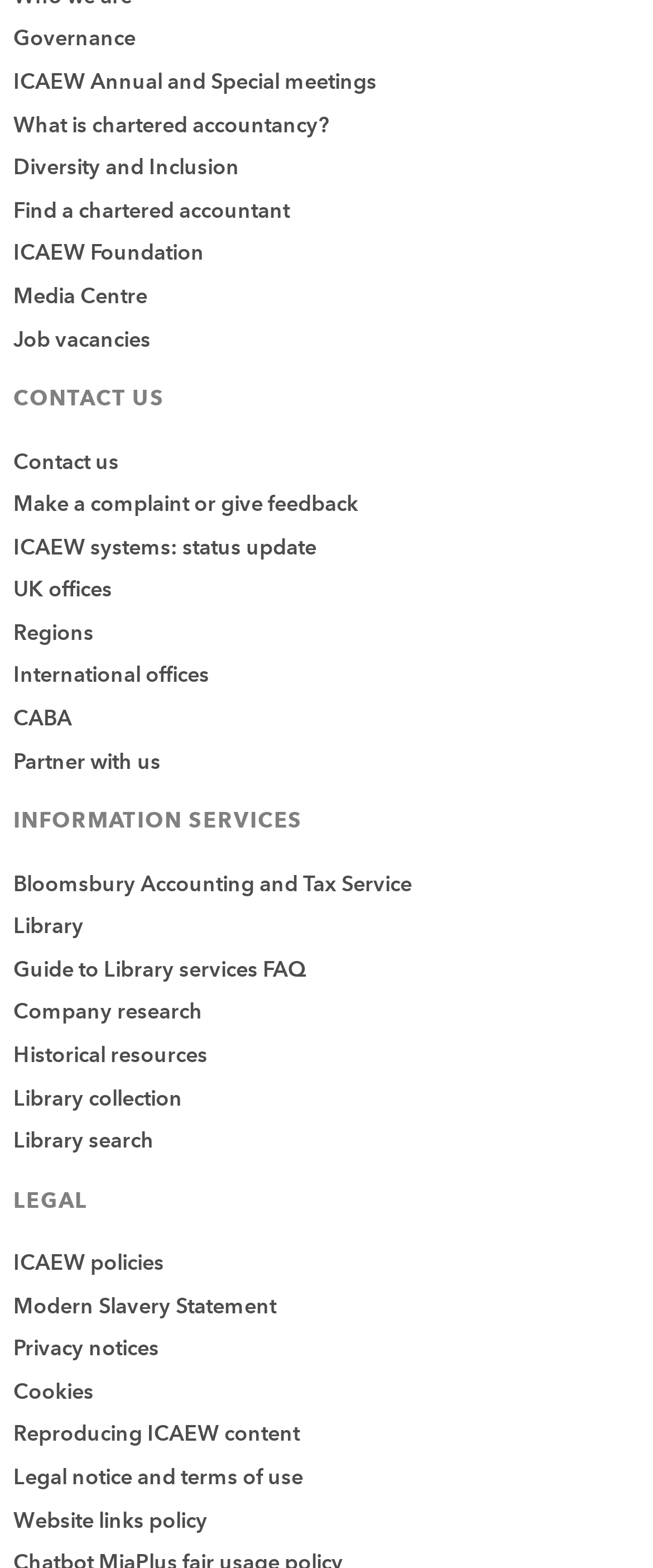Determine the bounding box coordinates of the target area to click to execute the following instruction: "Click on Governance."

[0.021, 0.016, 0.208, 0.034]